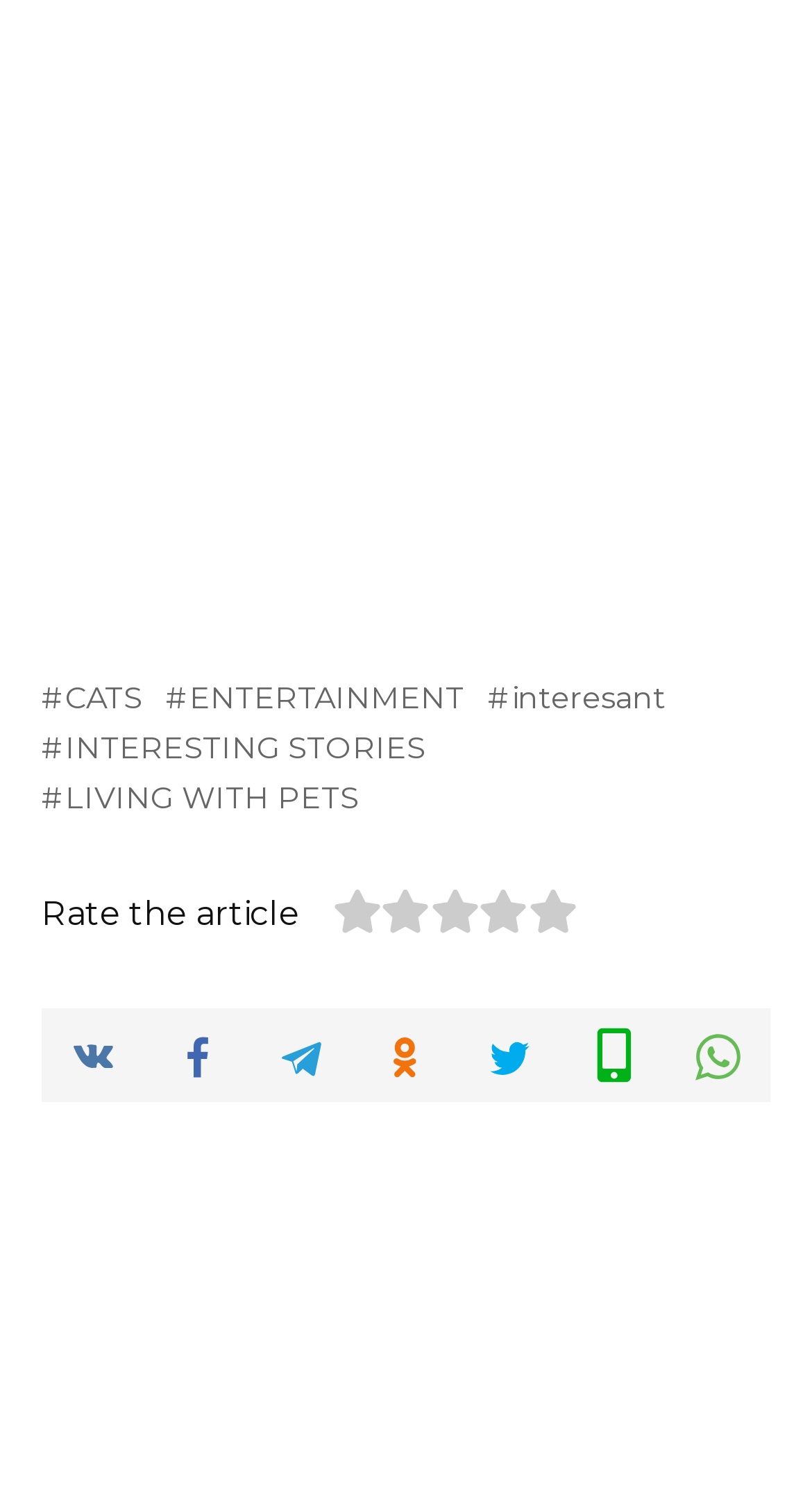Extract the bounding box of the UI element described as: "aria-label="logo" title="logo"".

None